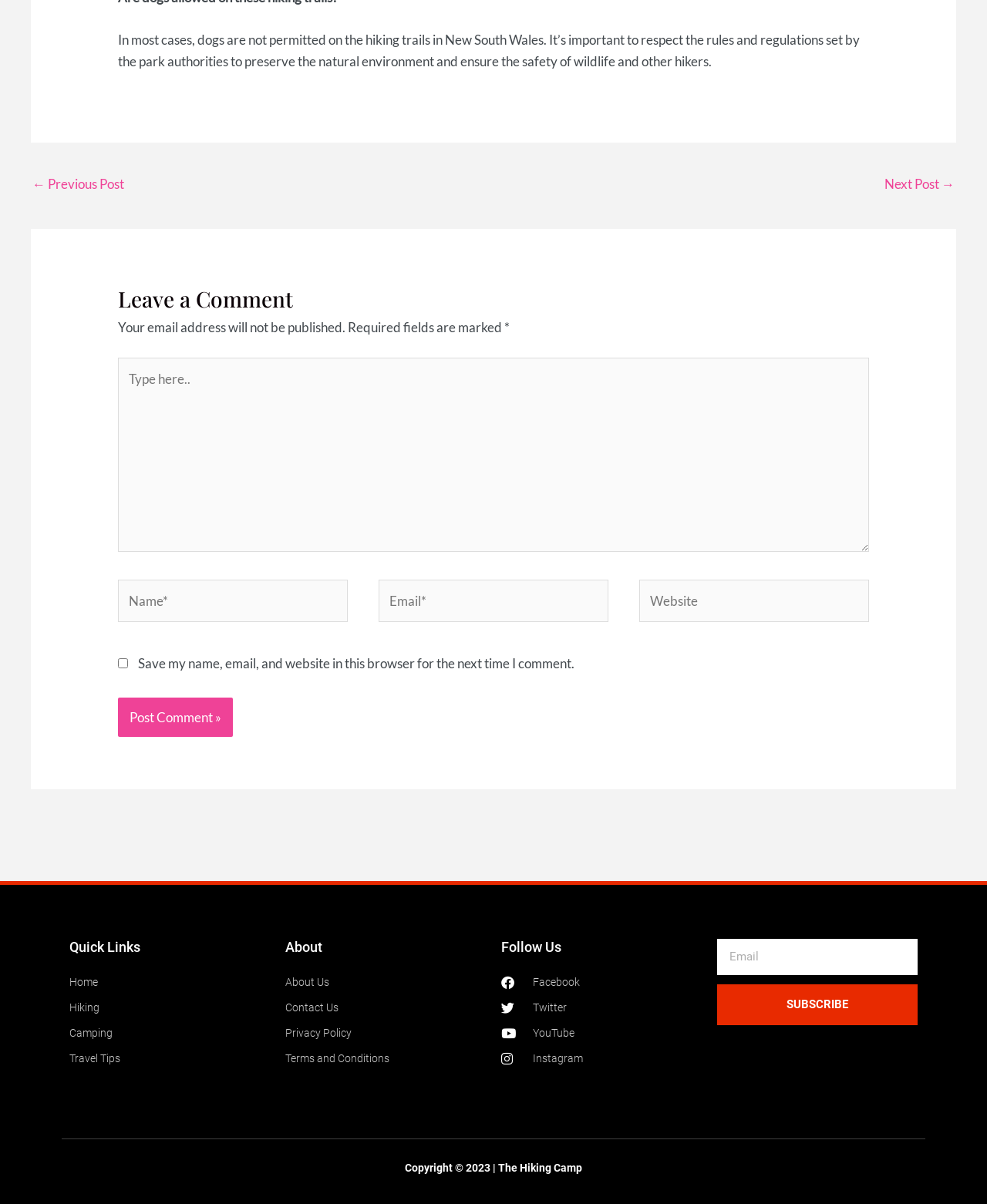Using the provided element description, identify the bounding box coordinates as (top-left x, top-left y, bottom-right x, bottom-right y). Ensure all values are between 0 and 1. Description: parent_node: Name* name="author" placeholder="Name*"

[0.12, 0.481, 0.352, 0.517]